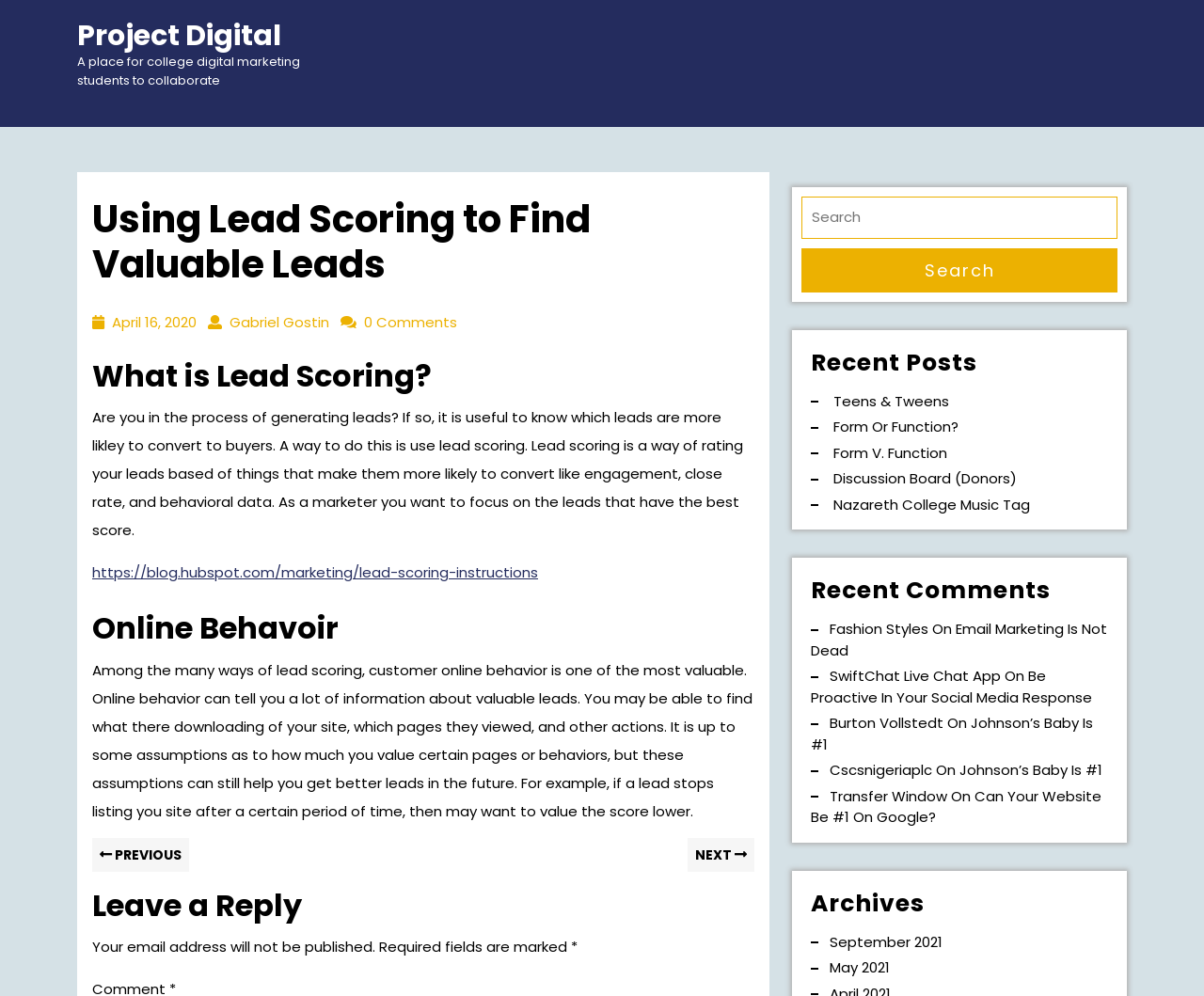Locate the bounding box coordinates of the segment that needs to be clicked to meet this instruction: "Leave a reply".

[0.077, 0.882, 0.627, 0.937]